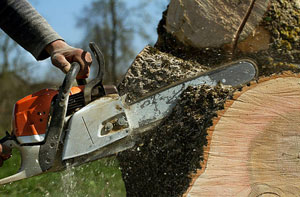What is the environment like in the background?
Use the image to give a comprehensive and detailed response to the question.

The background of the image reveals a lush, green environment, which suggests that the tree surgery work is taking place outdoors, likely in a natural setting such as a forest or a park.